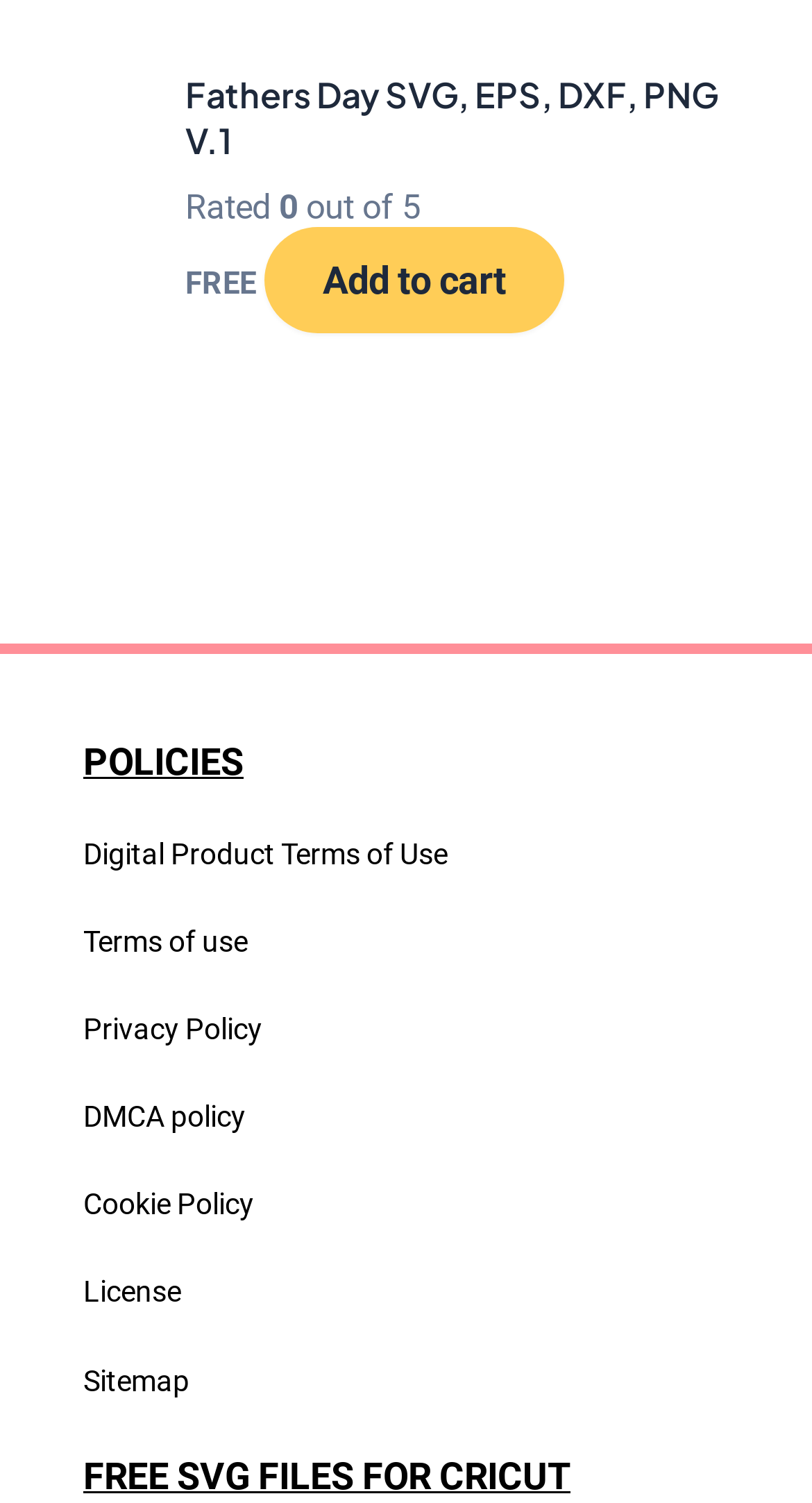Specify the bounding box coordinates of the element's area that should be clicked to execute the given instruction: "View Fathers Day SVG product details". The coordinates should be four float numbers between 0 and 1, i.e., [left, top, right, bottom].

[0.228, 0.049, 0.898, 0.108]